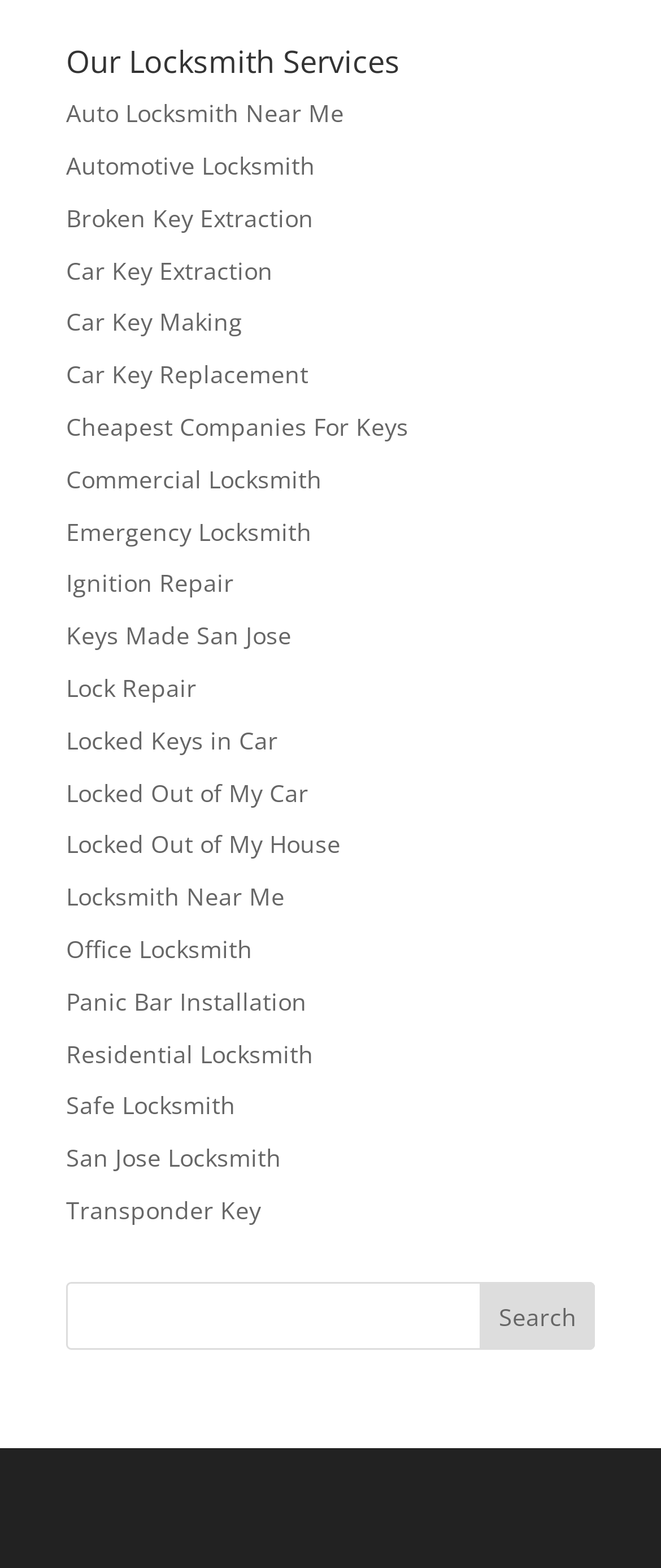Determine the bounding box coordinates of the element that should be clicked to execute the following command: "Find a locksmith near me".

[0.1, 0.562, 0.431, 0.582]